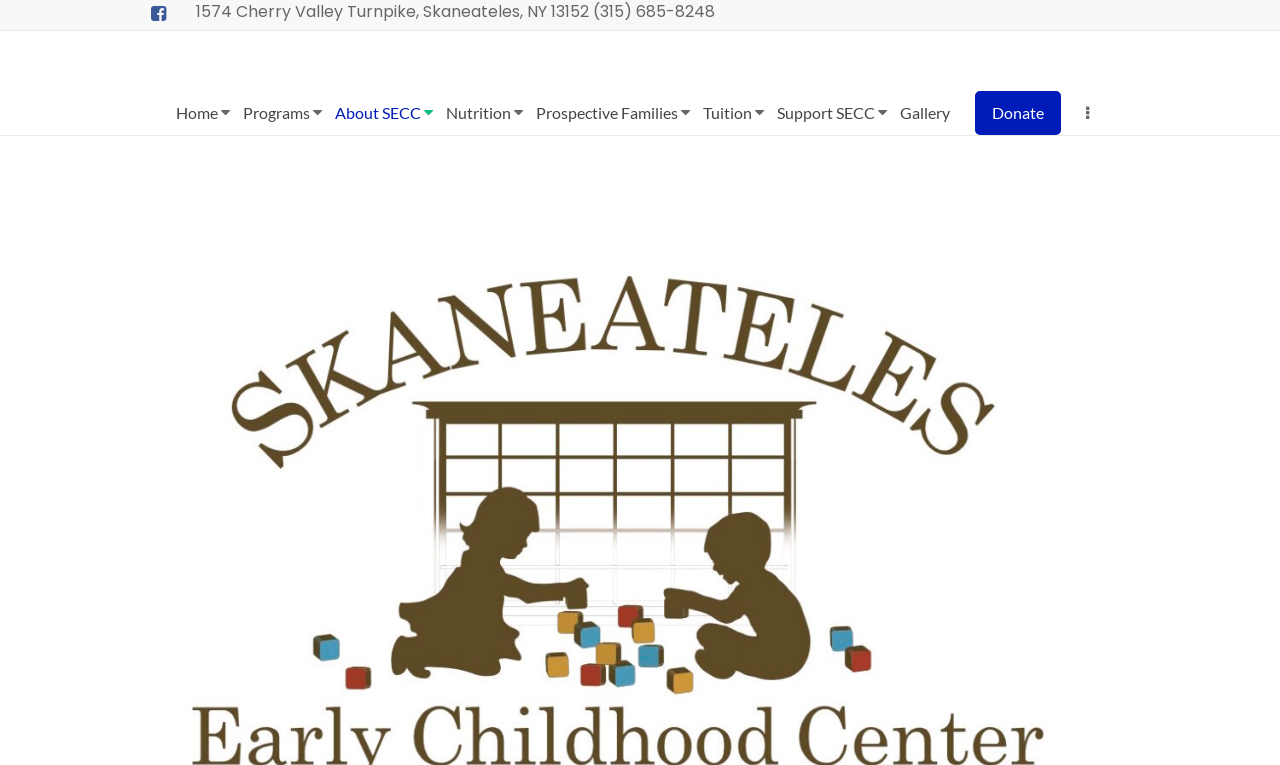Extract the bounding box coordinates for the described element: "Tuition". The coordinates should be represented as four float numbers between 0 and 1: [left, top, right, bottom].

[0.549, 0.128, 0.588, 0.167]